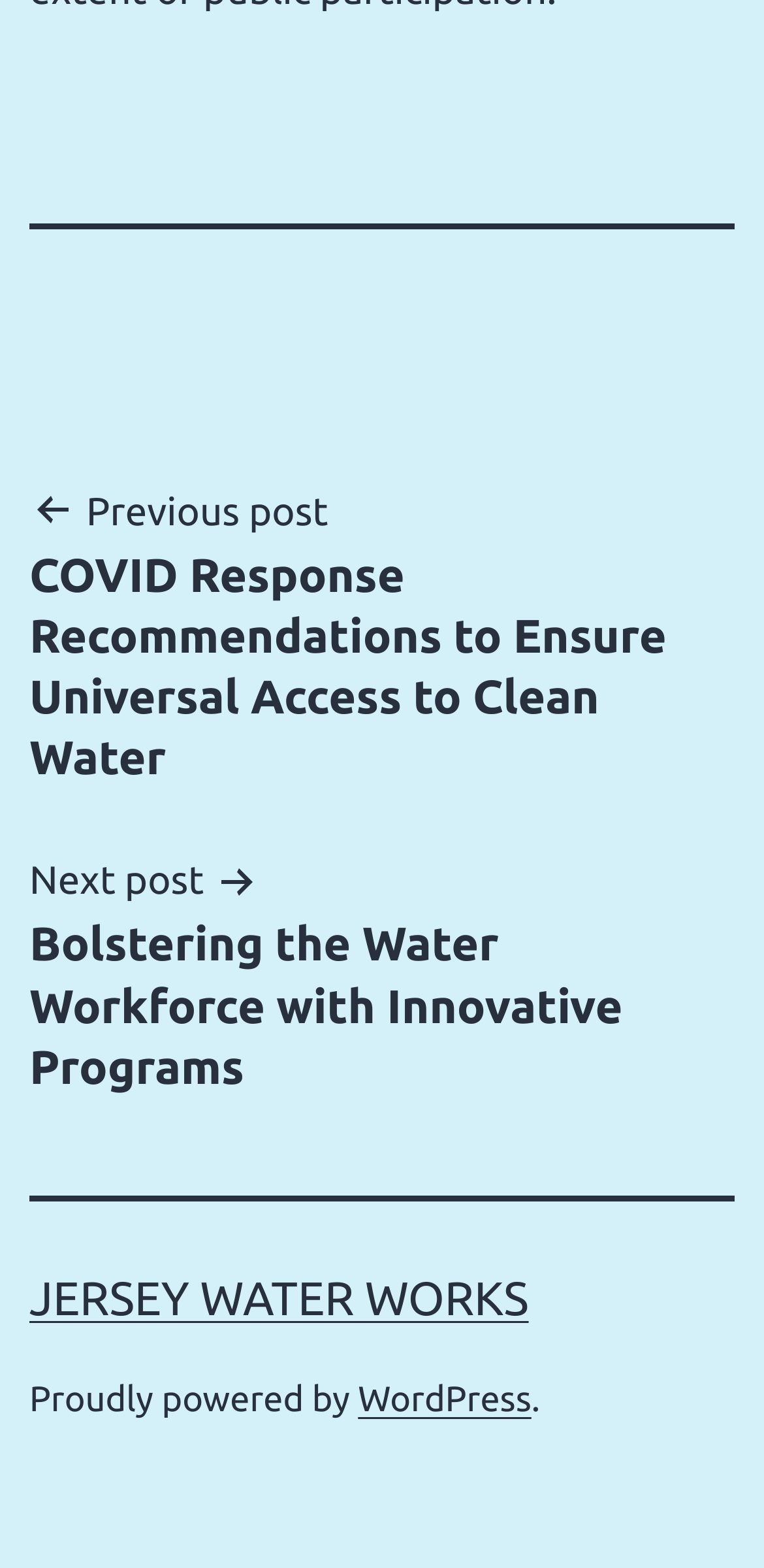Given the element description: "WordPress", predict the bounding box coordinates of this UI element. The coordinates must be four float numbers between 0 and 1, given as [left, top, right, bottom].

[0.469, 0.88, 0.696, 0.905]